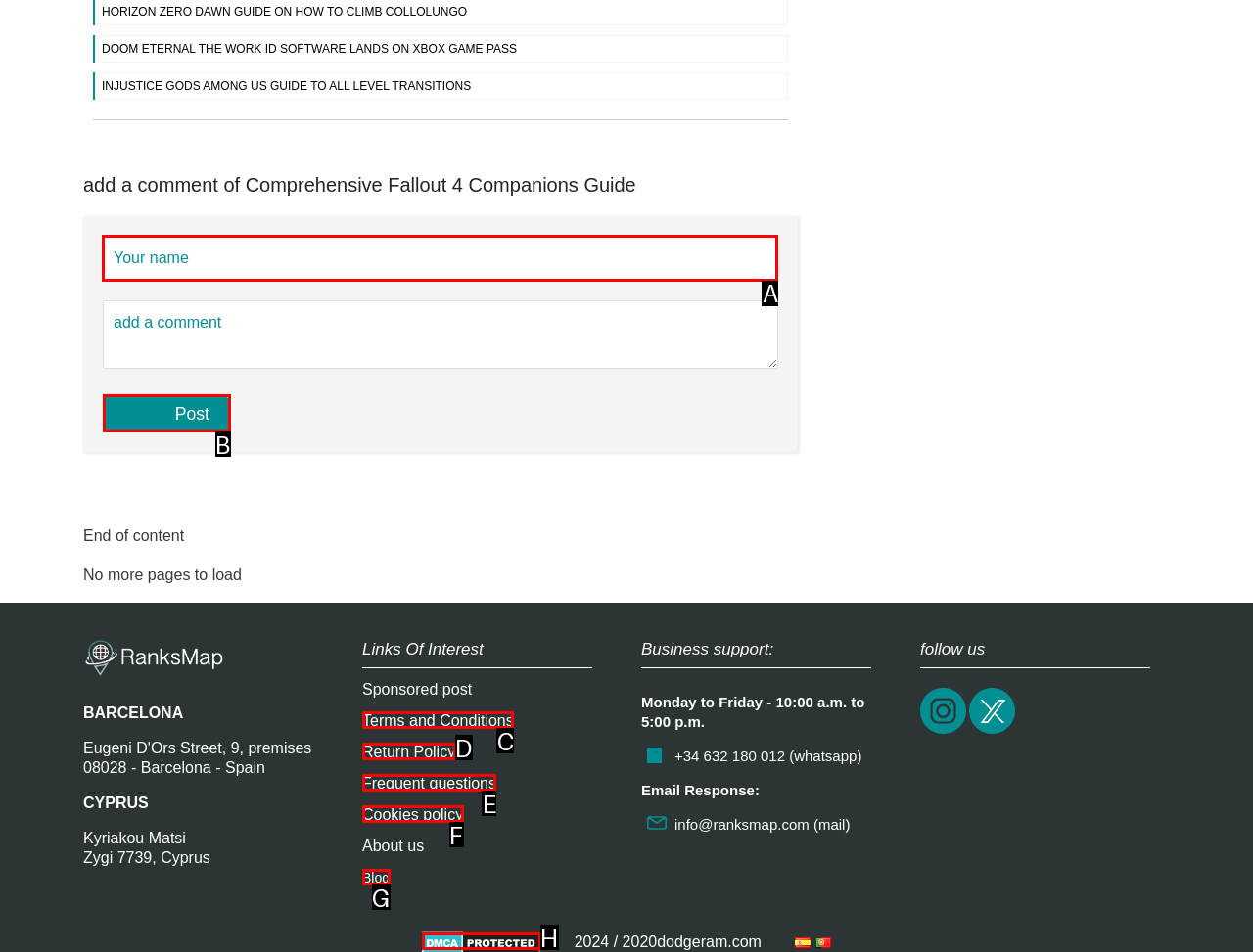For the task: add a comment, identify the HTML element to click.
Provide the letter corresponding to the right choice from the given options.

A